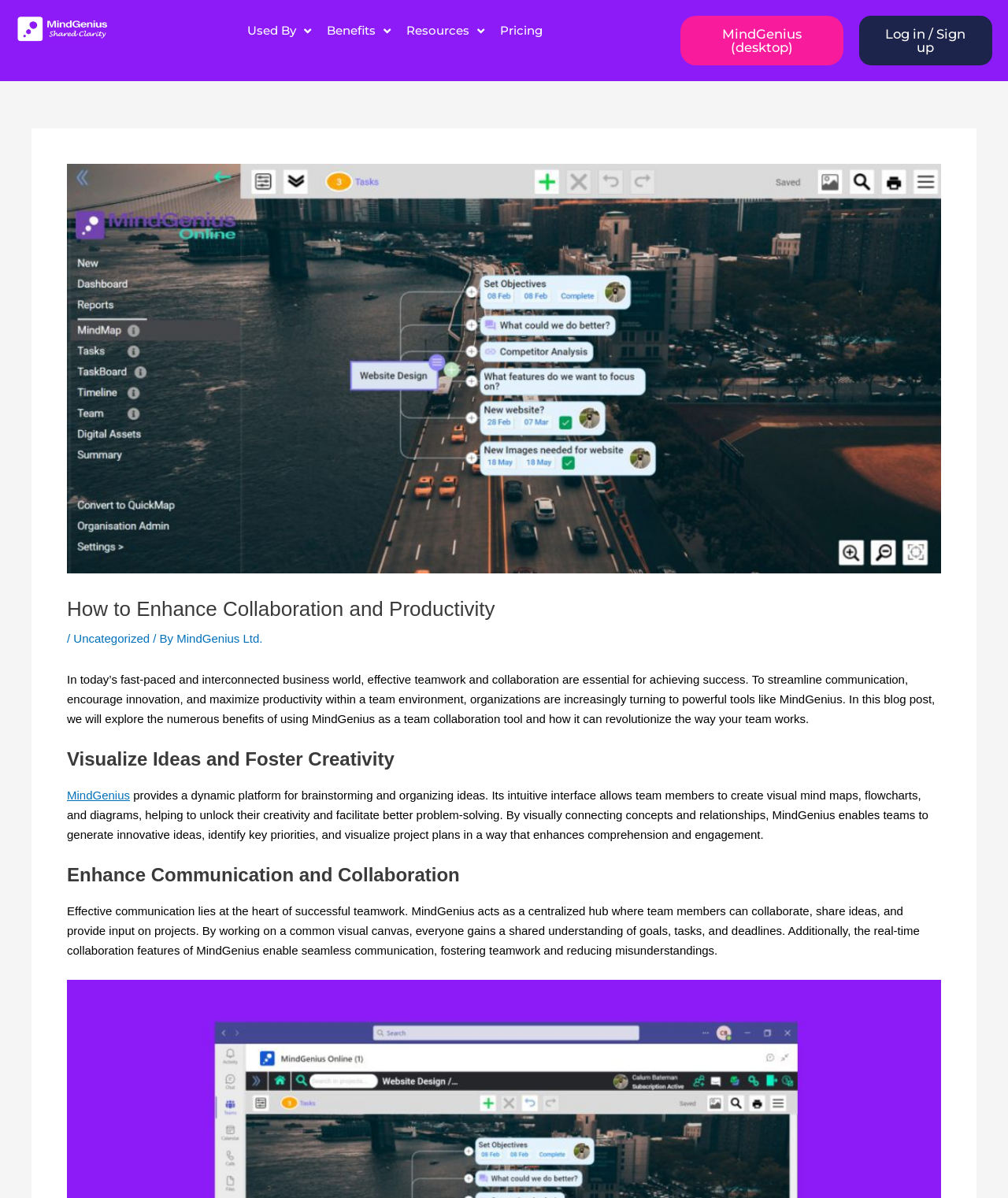Please specify the bounding box coordinates in the format (top-left x, top-left y, bottom-right x, bottom-right y), with all values as floating point numbers between 0 and 1. Identify the bounding box of the UI element described by: Log in / Sign up

[0.852, 0.013, 0.984, 0.055]